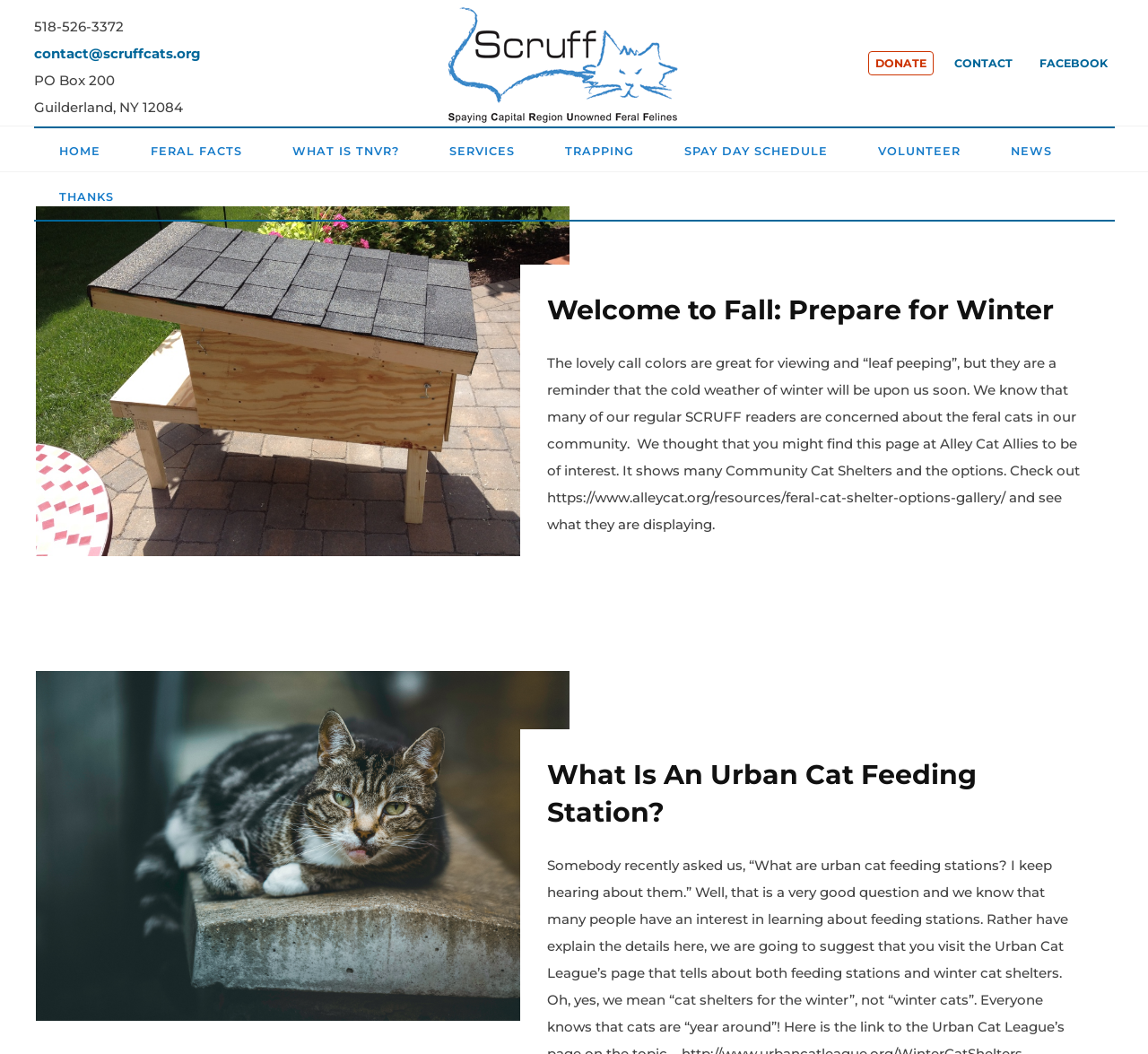What is the topic of the first article?
Based on the image, answer the question in a detailed manner.

I found the topic of the first article by looking at the heading elements, specifically the one with the text 'Welcome to Fall: Prepare for Winter' at coordinates [0.477, 0.276, 0.946, 0.312]. This suggests that the article is about preparing for winter.